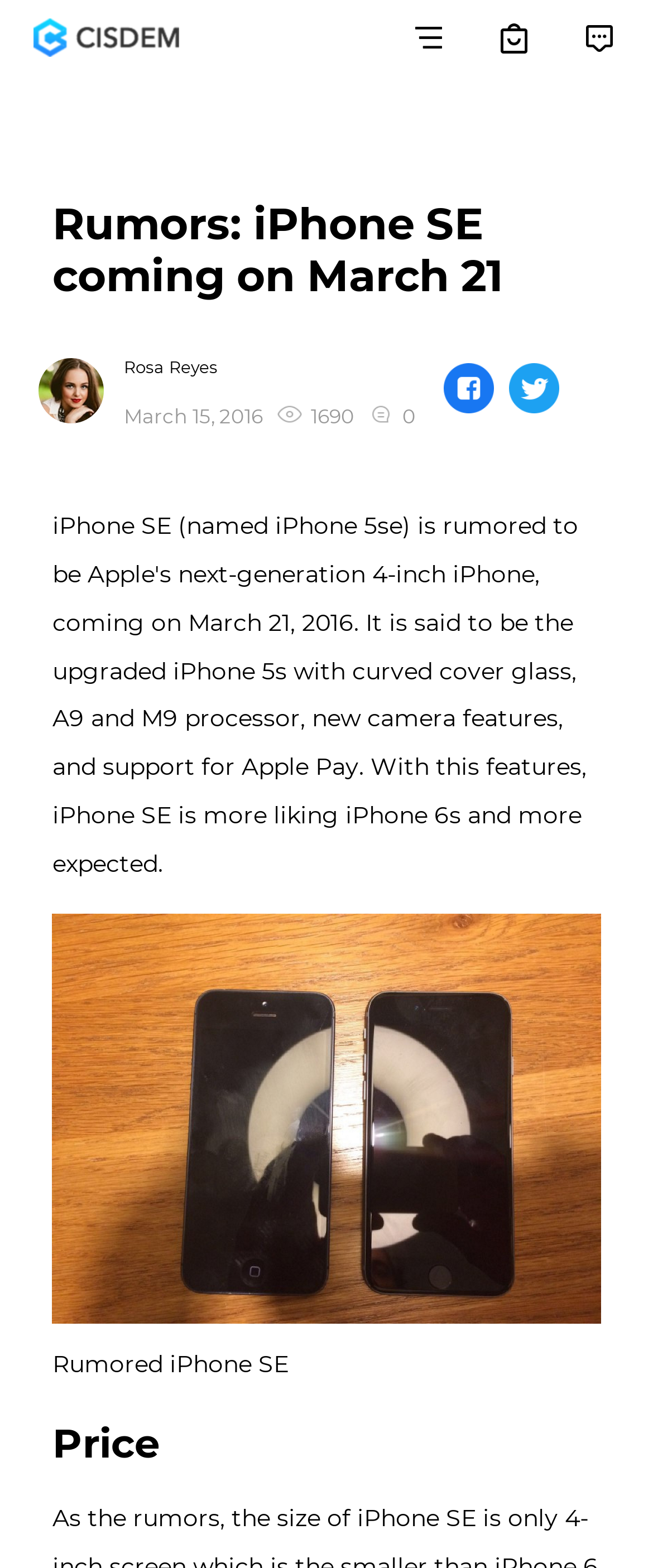Find the bounding box coordinates corresponding to the UI element with the description: "title="logo"". The coordinates should be formatted as [left, top, right, bottom], with values as floats between 0 and 1.

[0.05, 0.012, 0.274, 0.037]